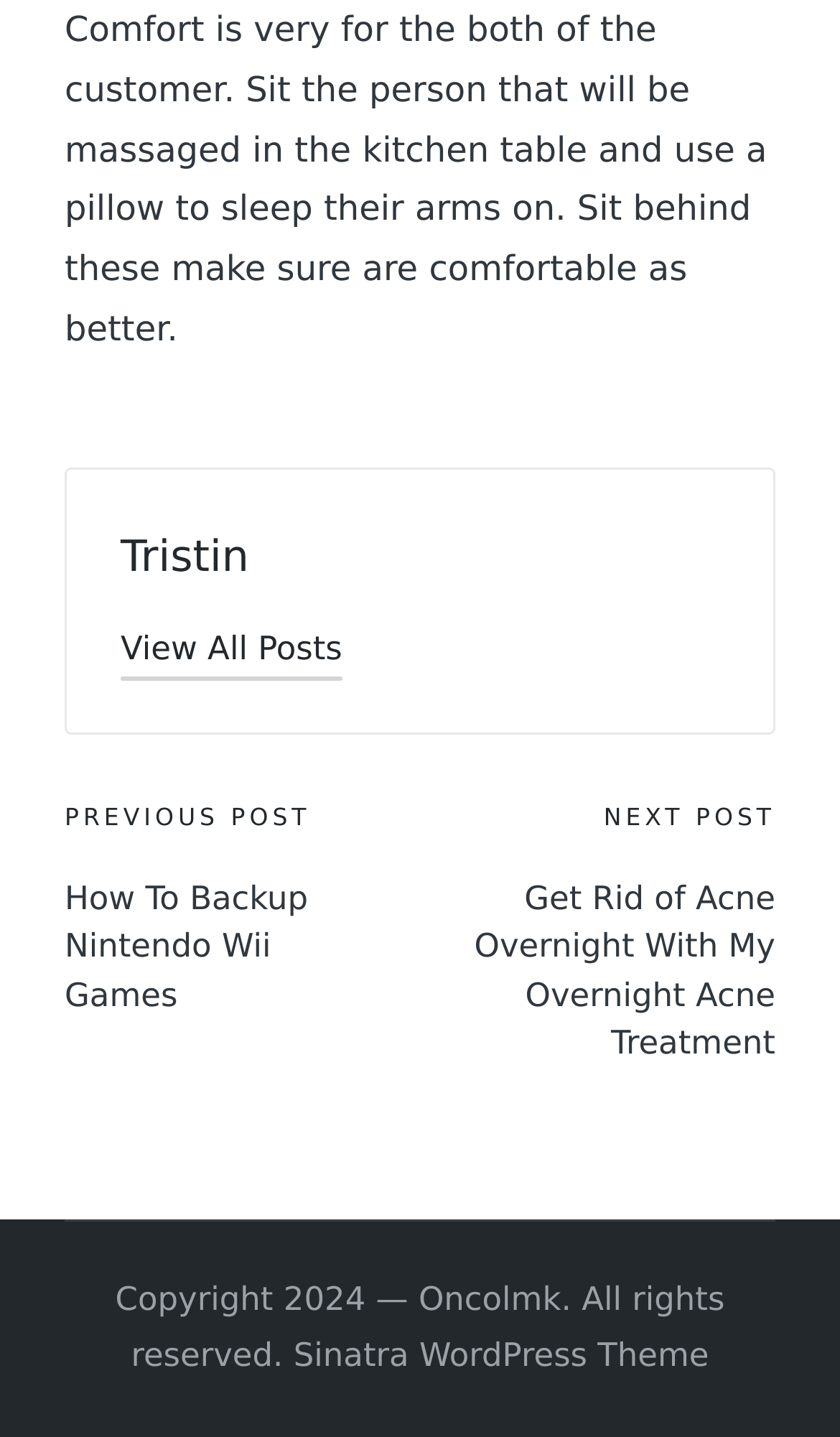Refer to the image and provide an in-depth answer to the question:
What is the purpose of the pillow?

Based on the instruction provided in the StaticText element, it seems that the pillow is being used to support the arms of the person receiving a massage, ensuring their comfort during the process.